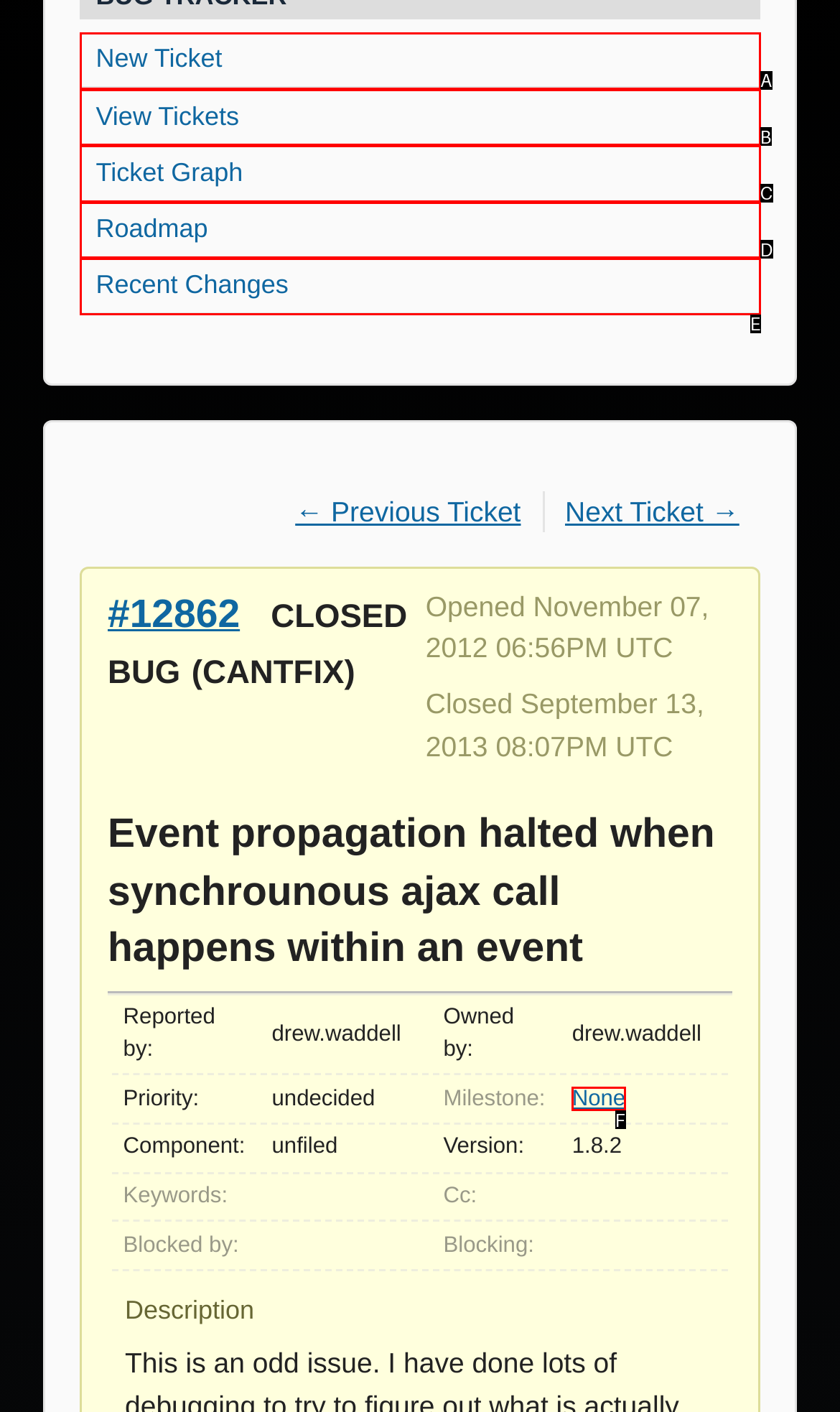With the provided description: Recent Changes, select the most suitable HTML element. Respond with the letter of the selected option.

E